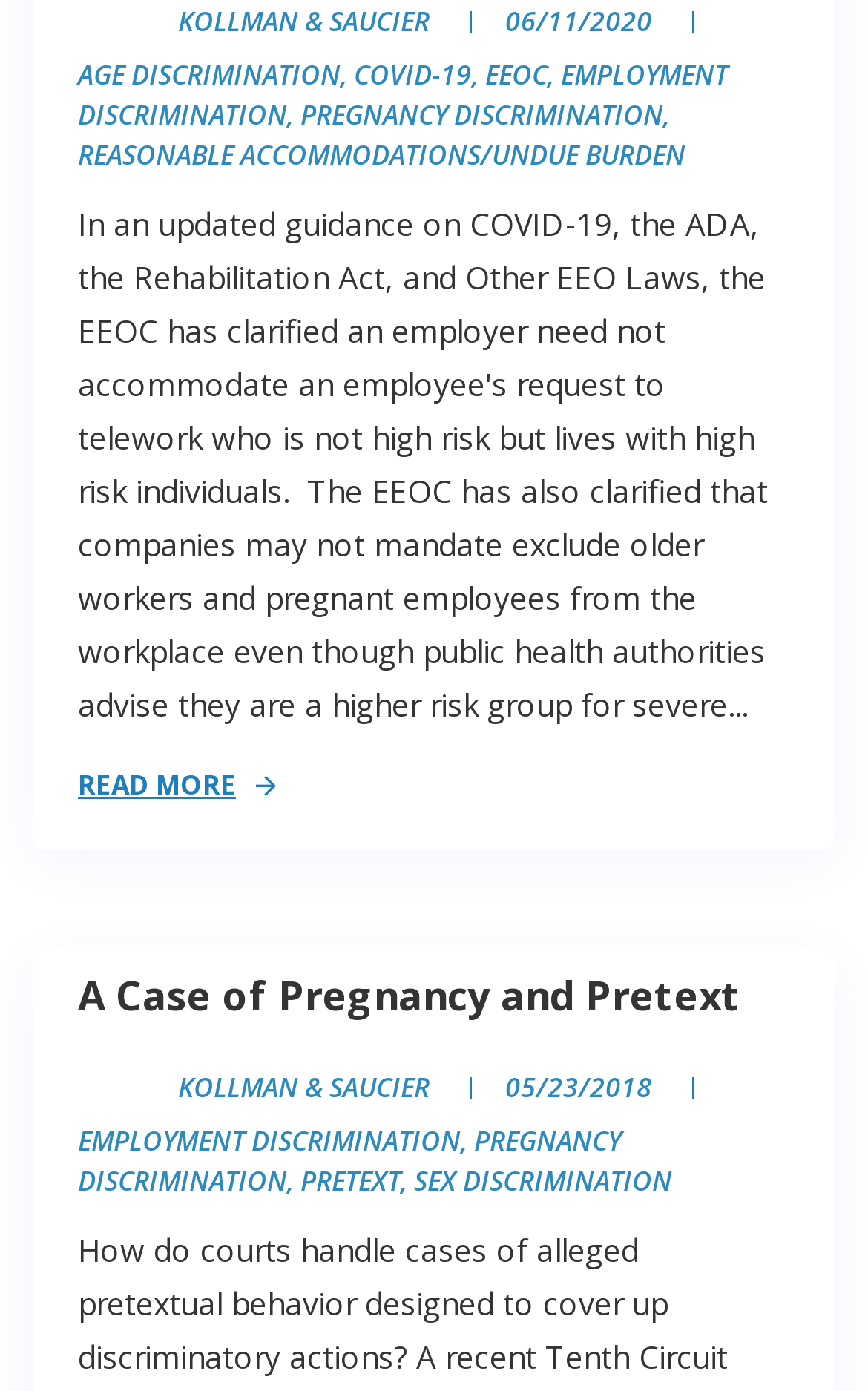Can you identify the bounding box coordinates of the clickable region needed to carry out this instruction: 'Read more about 'A Case of Pregnancy and Pretext''? The coordinates should be four float numbers within the range of 0 to 1, stated as [left, top, right, bottom].

[0.09, 0.55, 0.272, 0.579]